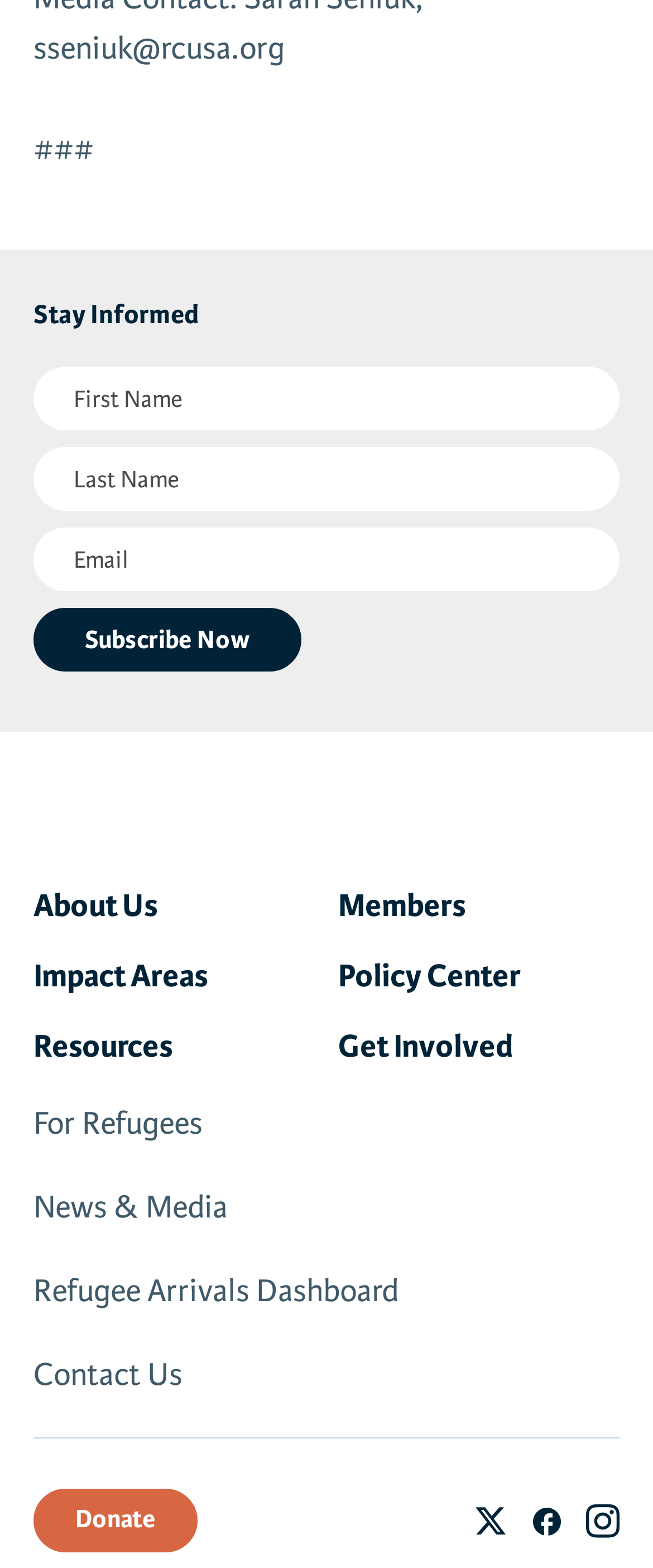Using details from the image, please answer the following question comprehensively:
What is the purpose of the 'Subscribe Now' button?

The 'Subscribe Now' button is likely used to submit the form with the user's information, such as first name, last name, and email, to subscribe to a newsletter or service.